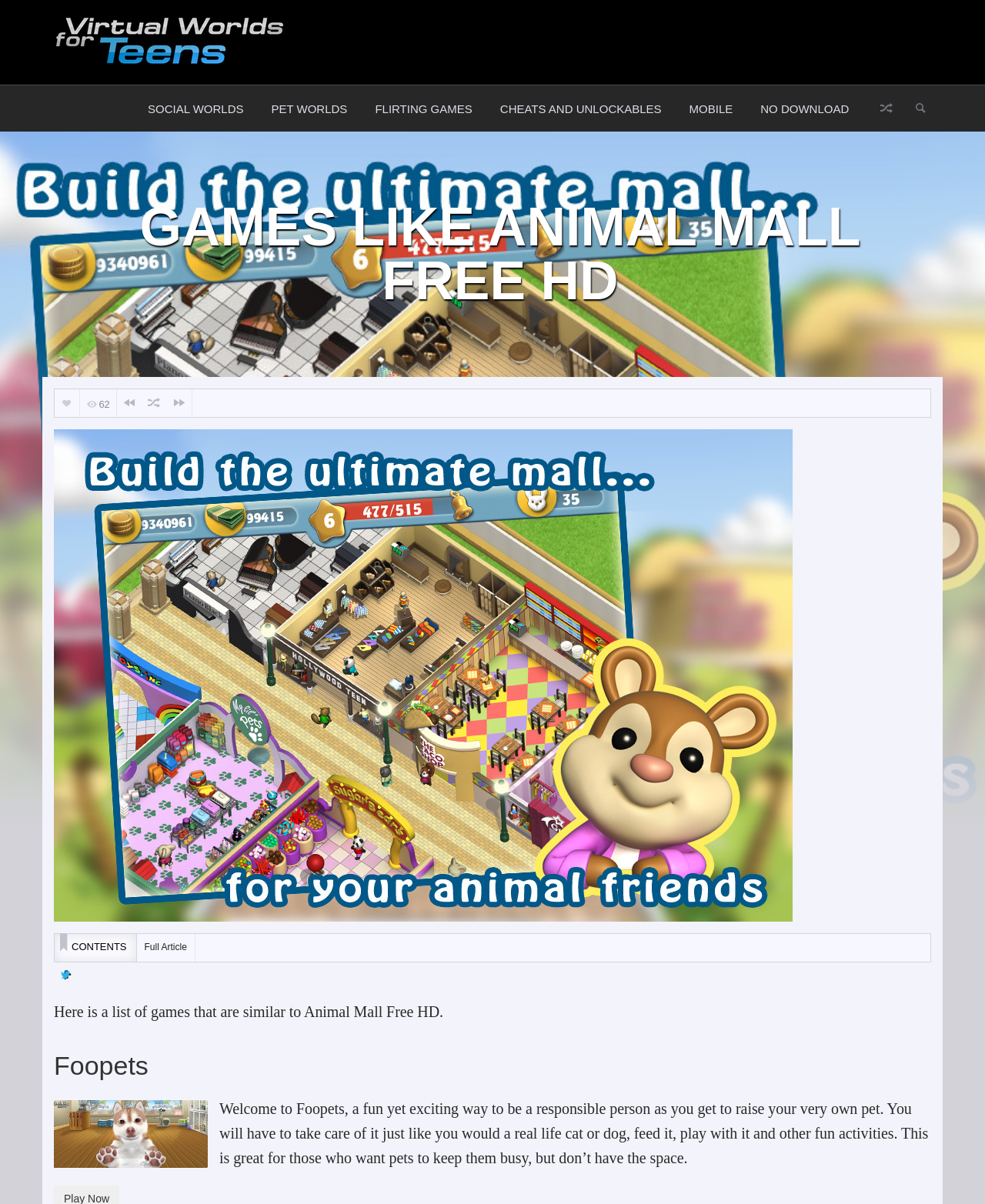Please determine the bounding box coordinates of the element to click on in order to accomplish the following task: "Visit Website". Ensure the coordinates are four float numbers ranging from 0 to 1, i.e., [left, top, right, bottom].

None